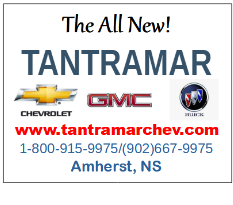Use the details in the image to answer the question thoroughly: 
Where is the Tantramar dealership located?

The advertisement specifies the location of the Tantramar dealership as Amherst, Nova Scotia, providing geographical context for potential customers.